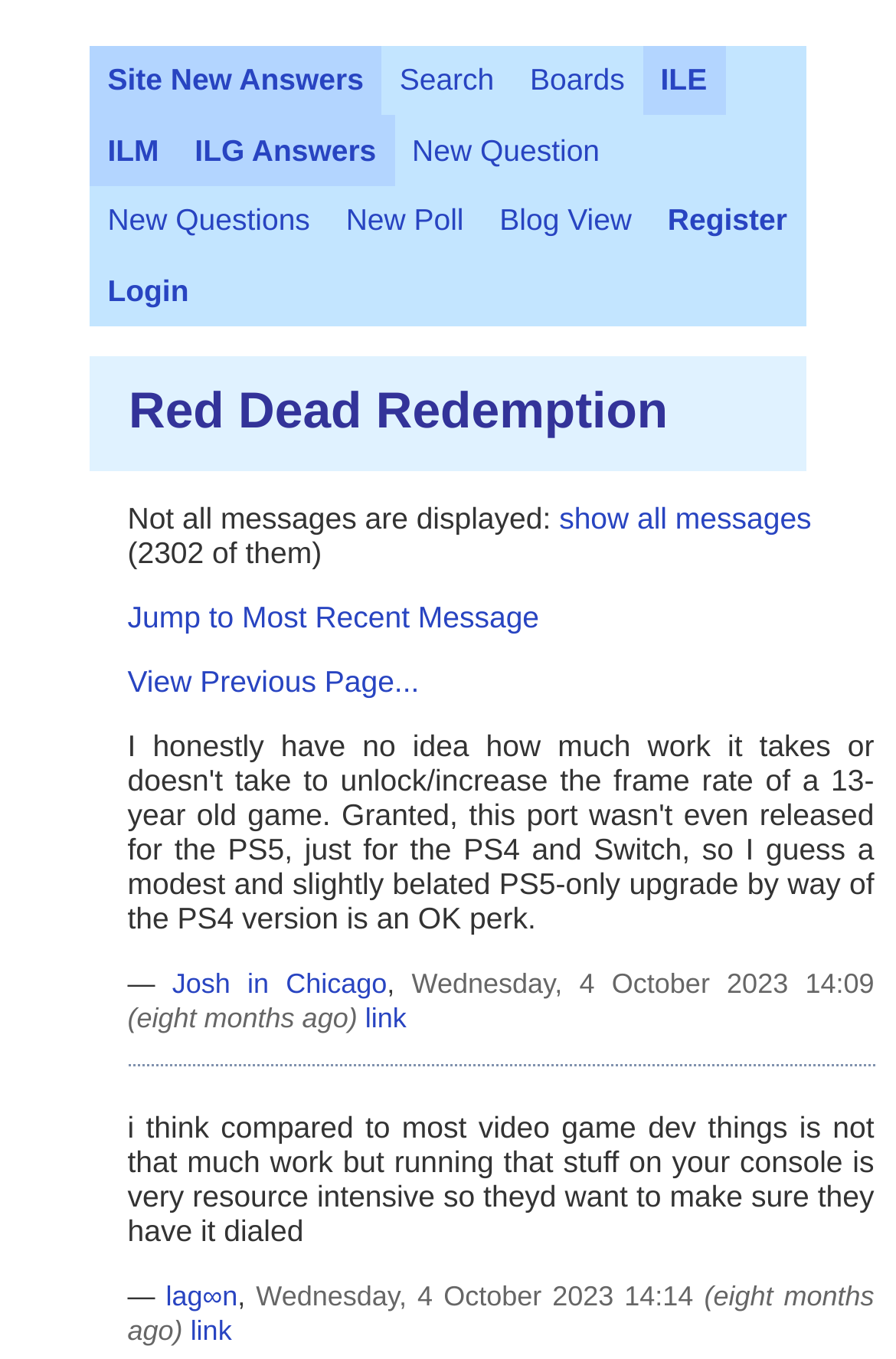Please reply to the following question using a single word or phrase: 
How many messages are not displayed?

2302